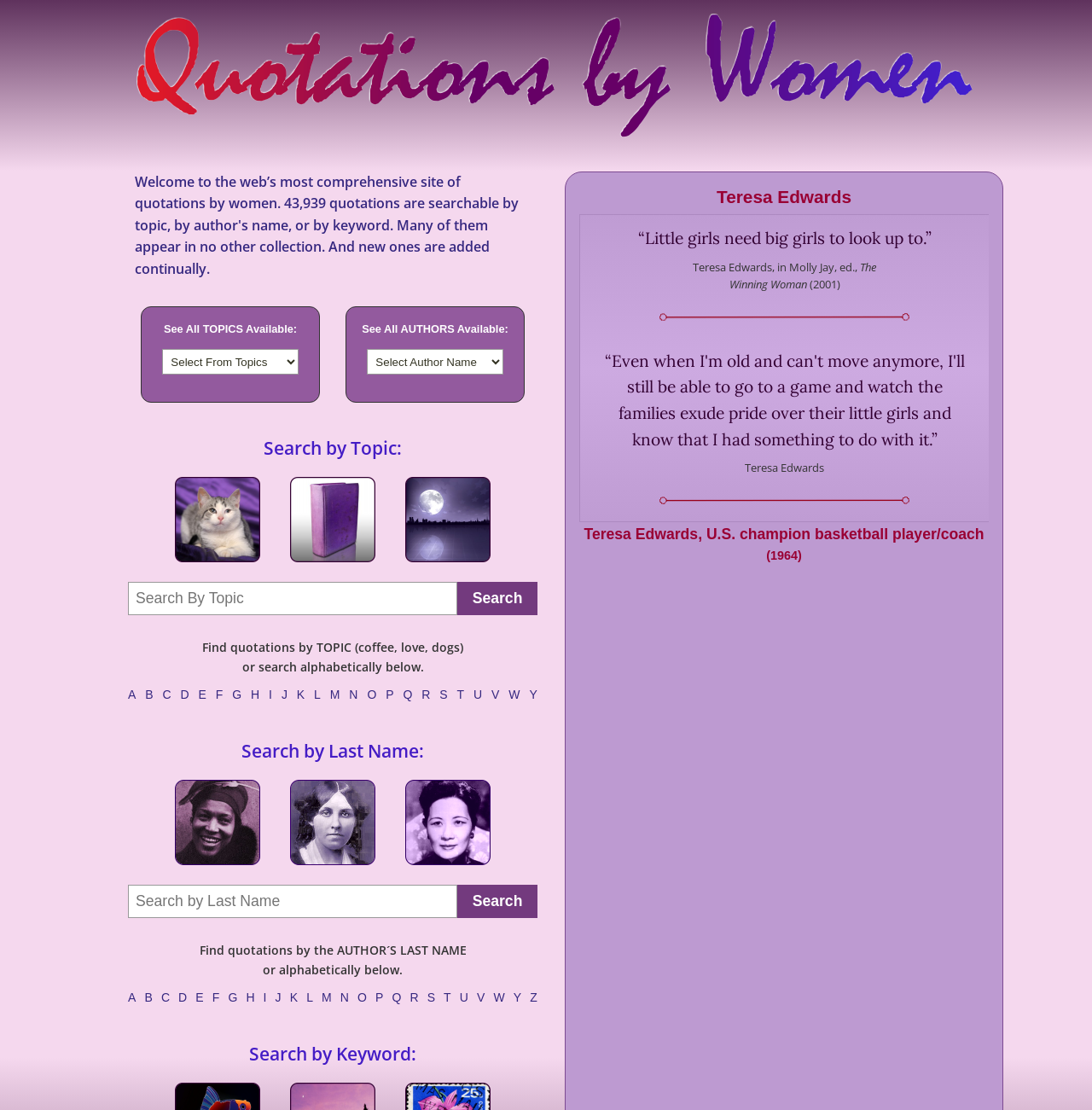Utilize the details in the image to give a detailed response to the question: How can users search for quotations by author's last name?

The webpage provides a search box labeled 'Search by Last Name' below the heading 'Search by Last Name:', which allows users to search for quotations by author's last name. Users can enter the last name of the author in the search box and click the 'Search' button to retrieve the relevant quotations.